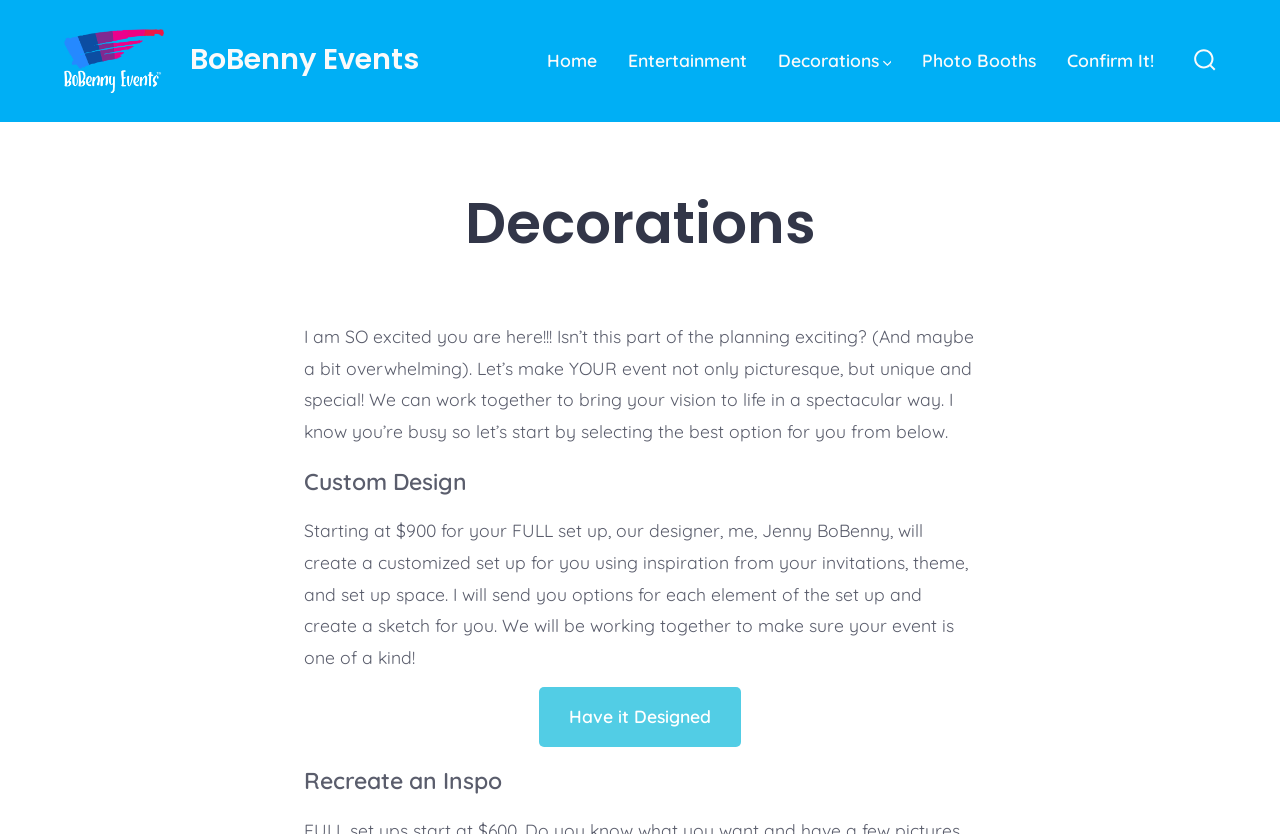Please locate the bounding box coordinates for the element that should be clicked to achieve the following instruction: "Click the Search Toggle button". Ensure the coordinates are given as four float numbers between 0 and 1, i.e., [left, top, right, bottom].

[0.924, 0.045, 0.959, 0.102]